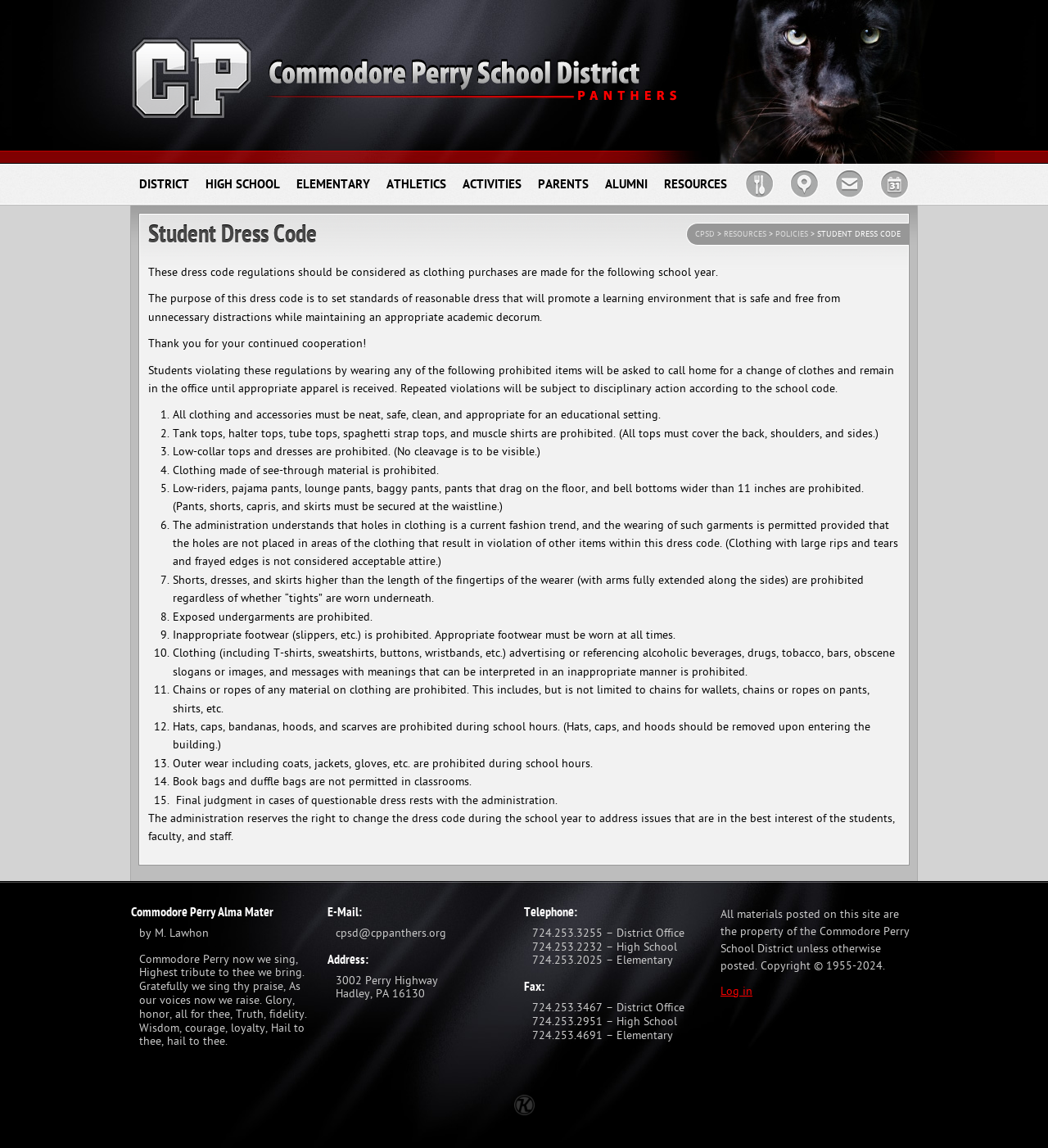Please identify the bounding box coordinates of the element's region that needs to be clicked to fulfill the following instruction: "Send an email to servicecompresoare@mail.com". The bounding box coordinates should consist of four float numbers between 0 and 1, i.e., [left, top, right, bottom].

None